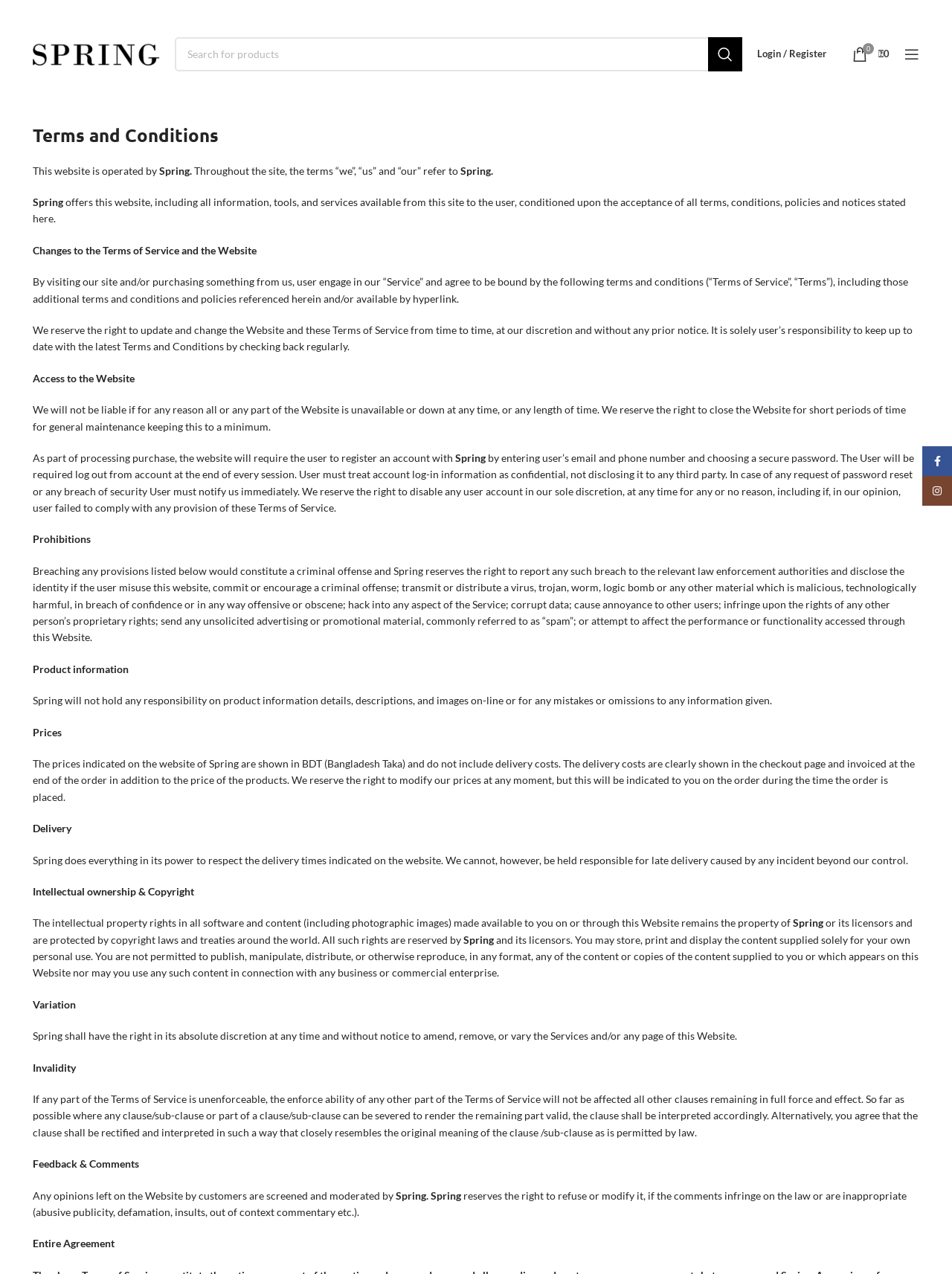Explain the webpage's layout and main content in detail.

This webpage is the Terms and Conditions page of The Spring World website. At the top left corner, there is a site logo, which is an image of The Spring World. Next to the logo, there is a search bar with a textbox and a search button. On the top right corner, there are three links: "Login / Register", a shopping cart icon with a price of ৳0, and a link to open the mobile menu.

Below the top navigation bar, there is a heading that reads "Terms and Conditions". The main content of the page is divided into several sections, each with a heading and a block of text. The sections include "Changes to the Terms of Service and the Website", "Access to the Website", "Prohibitions", "Product information", "Prices", "Delivery", "Intellectual ownership & Copyright", "Variation", "Invalidity", "Feedback & Comments", and "Entire Agreement". Each section provides detailed information about the terms and conditions of using the website.

At the bottom of the page, there are two social media links: Facebook and Instagram.